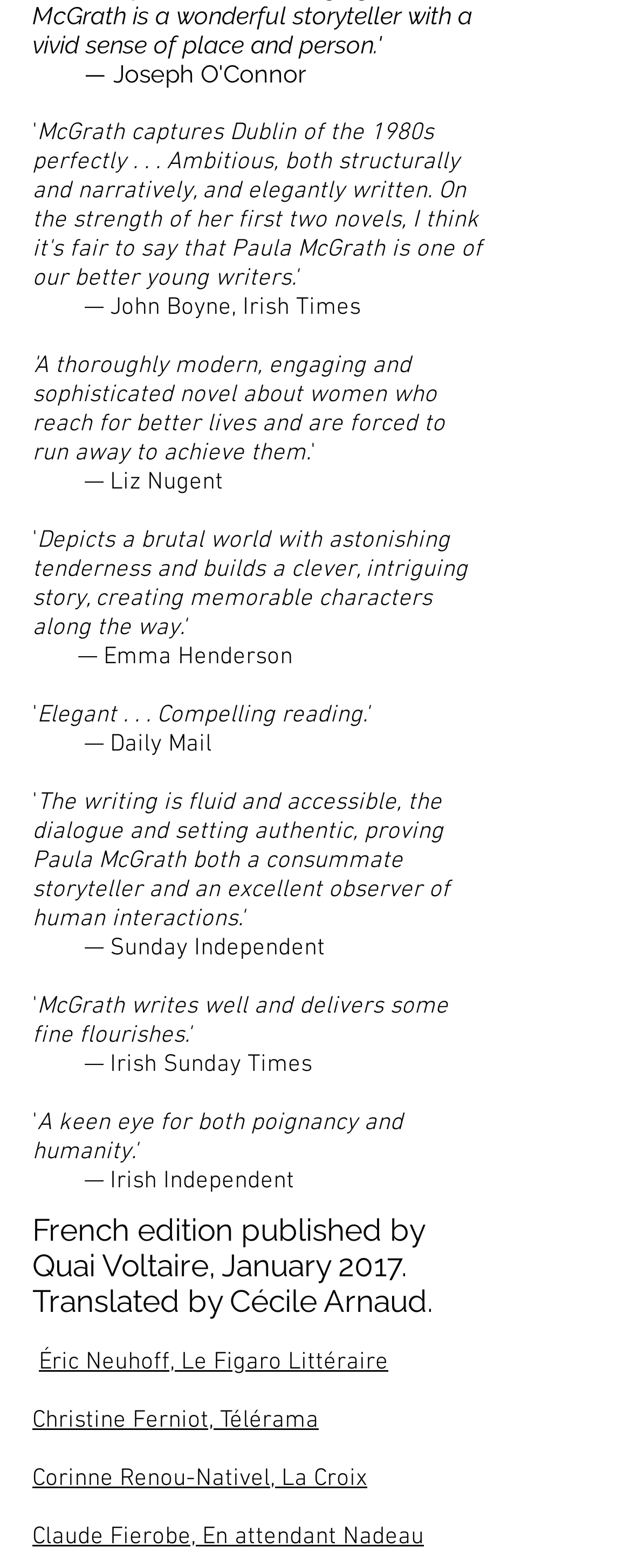Identify the bounding box coordinates for the element that needs to be clicked to fulfill this instruction: "Read the review by Christine Ferniot in Télérama". Provide the coordinates in the format of four float numbers between 0 and 1: [left, top, right, bottom].

[0.051, 0.896, 0.505, 0.915]